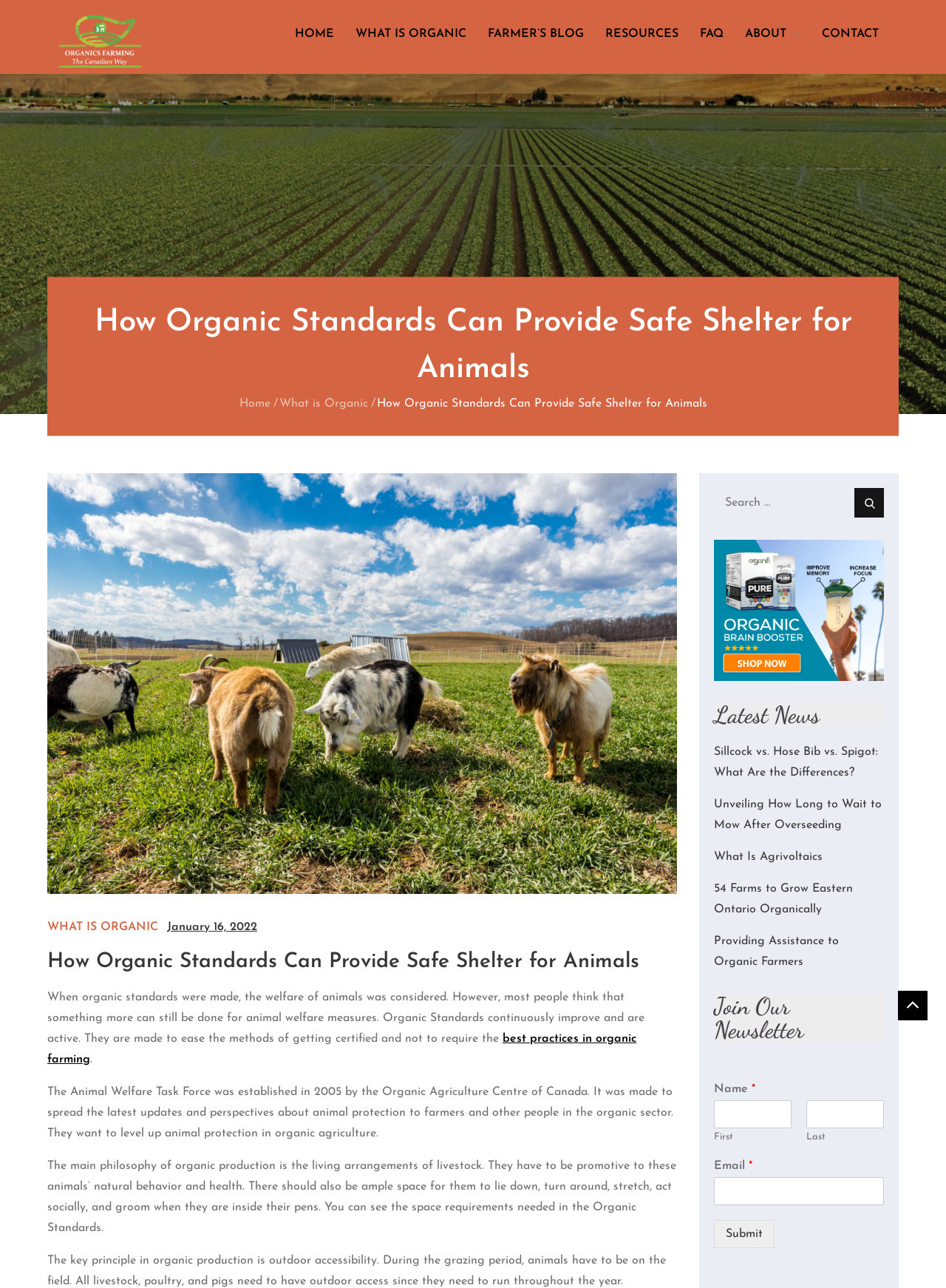Provide the bounding box coordinates of the area you need to click to execute the following instruction: "Subscribe to the newsletter".

[0.755, 0.947, 0.819, 0.969]